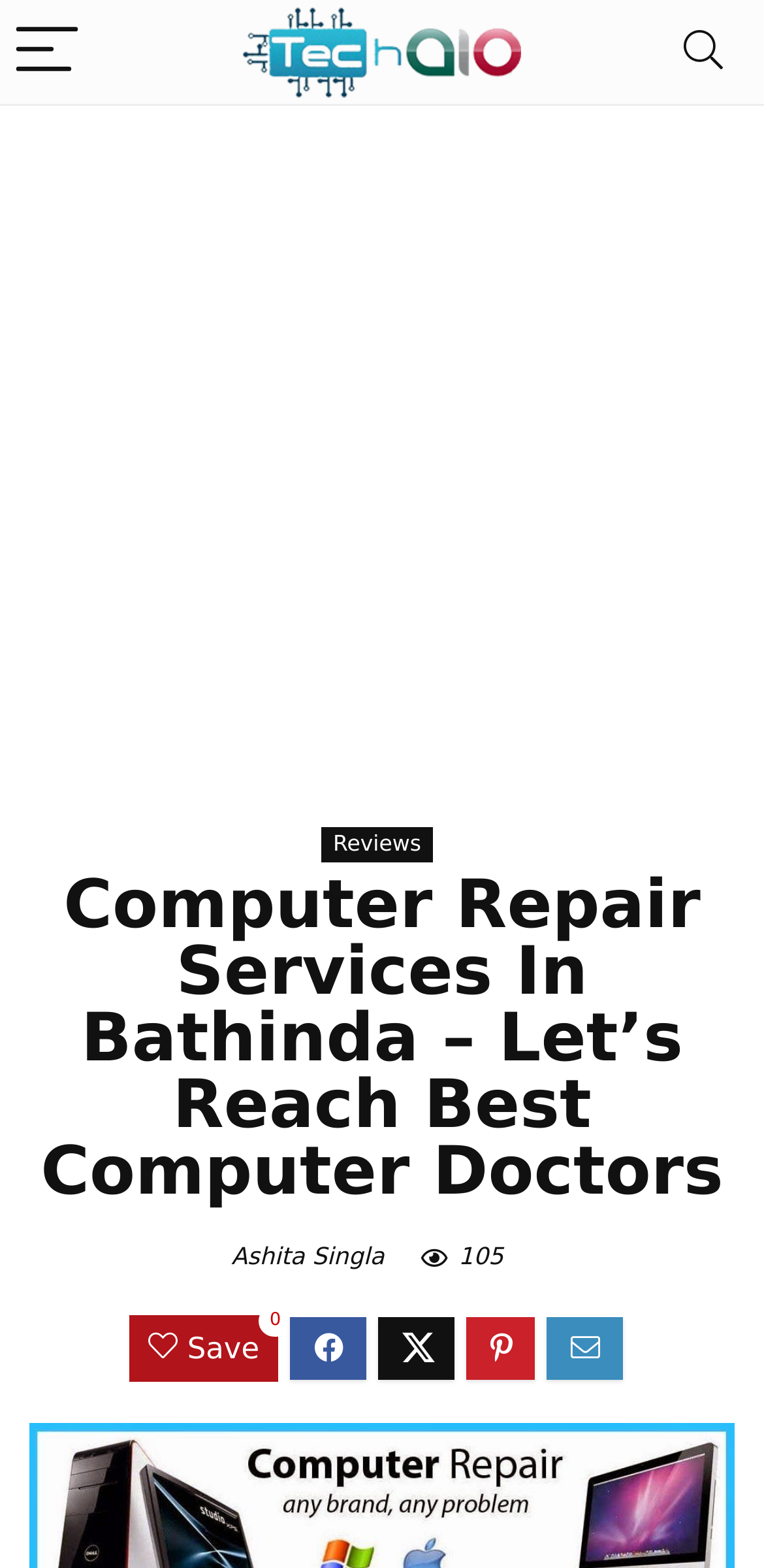What is the text on the top-left button?
Look at the image and answer with only one word or phrase.

Menu